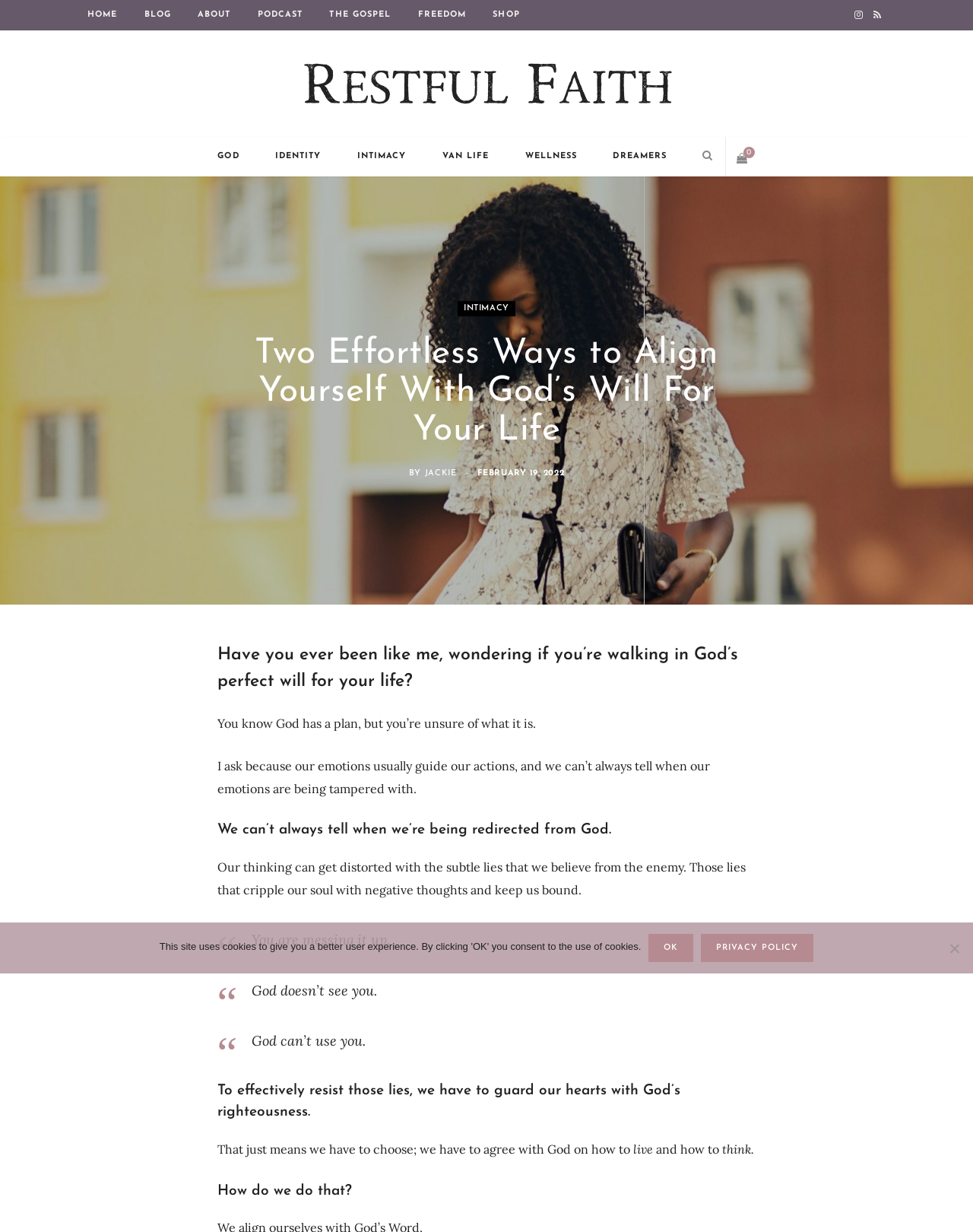Locate the bounding box coordinates of the item that should be clicked to fulfill the instruction: "View the Instagram profile".

[0.873, 0.0, 0.891, 0.025]